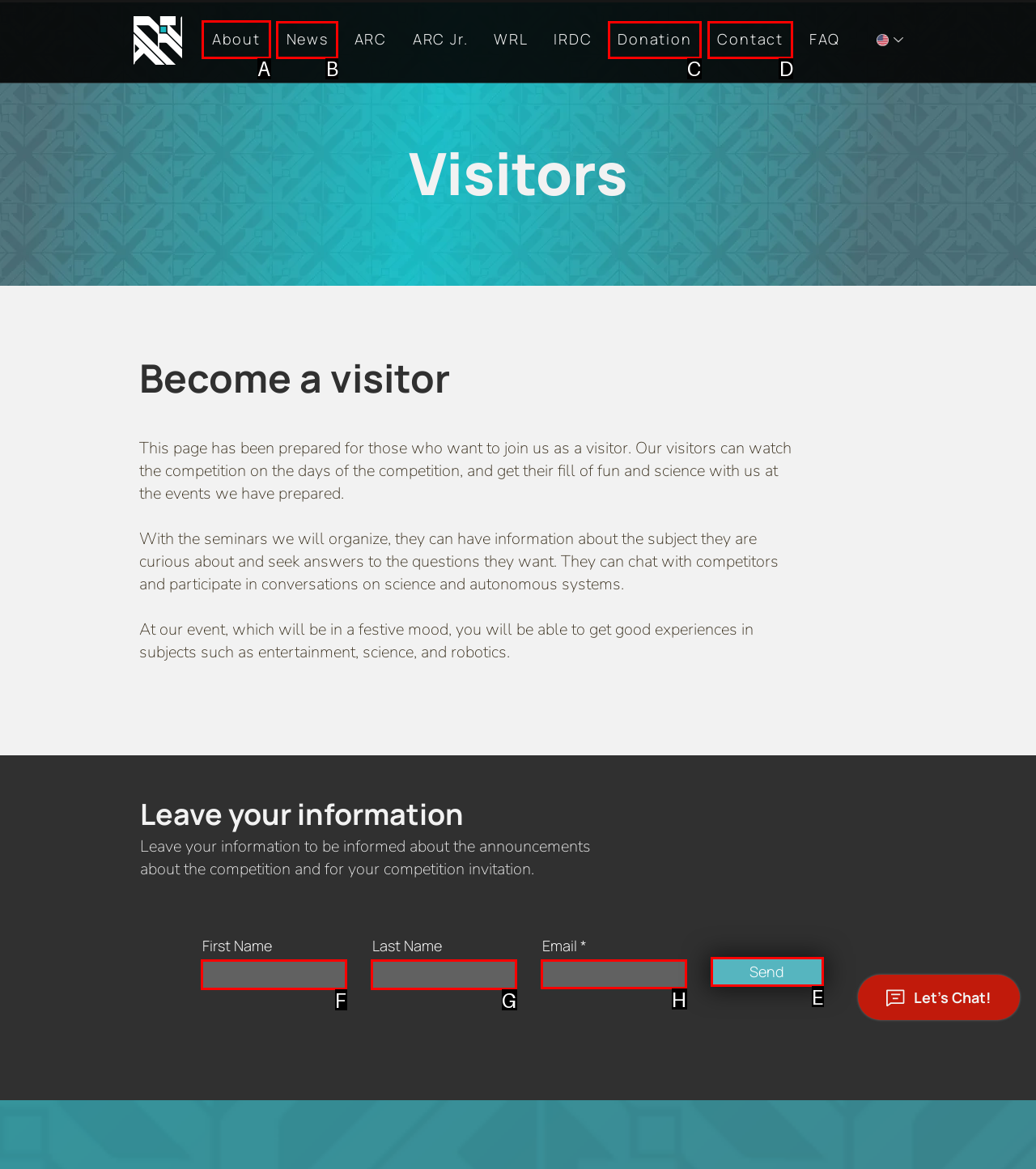Identify the correct UI element to click to achieve the task: Click the About button.
Answer with the letter of the appropriate option from the choices given.

A